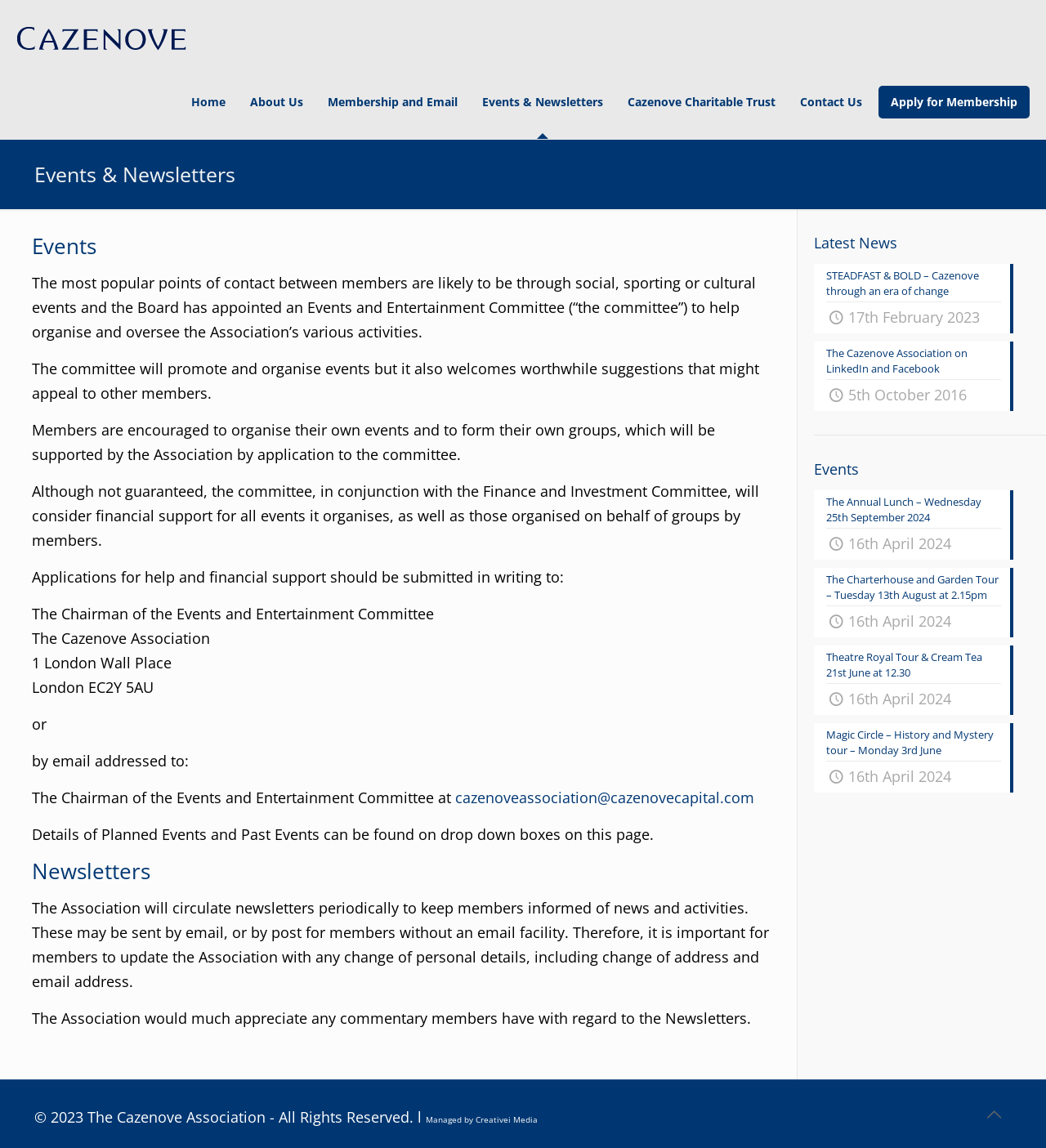How can members apply for financial support for events?
Provide an in-depth answer to the question, covering all aspects.

Members can apply for financial support for events by submitting their applications in writing to the Chairman of the Events and Entertainment Committee, as stated in the text 'Applications for help and financial support should be submitted in writing to: The Chairman of the Events and Entertainment Committee'.